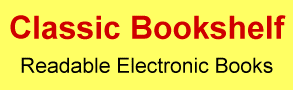Describe the image in great detail, covering all key points.

This image features a banner titled "Classic Bookshelf," prominently displayed in bold red letters. Below it, the text "Readable Electronic Books" is presented in a more understated black font. The bright yellow background enhances the text's visibility, making the banner eye-catching. This banner likely serves as a promotional element for a website offering free access to classic literature, inviting readers to explore a collection of electronic books available for reading online.